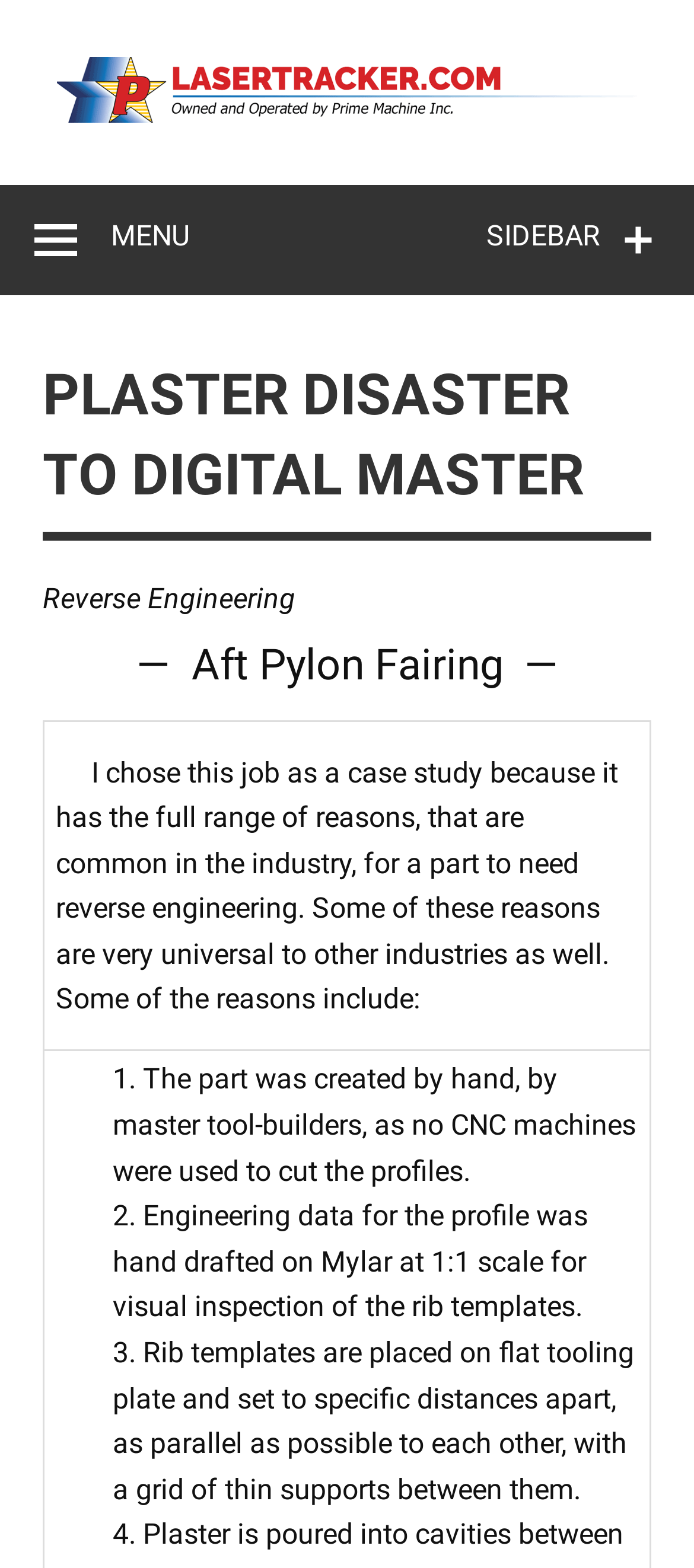Refer to the image and provide an in-depth answer to the question:
How many reasons are mentioned for a part to need reverse engineering?

The webpage lists four reasons, marked as '1.', '2.', '3.', and '4.', which are mentioned as common reasons in the industry for a part to need reverse engineering.